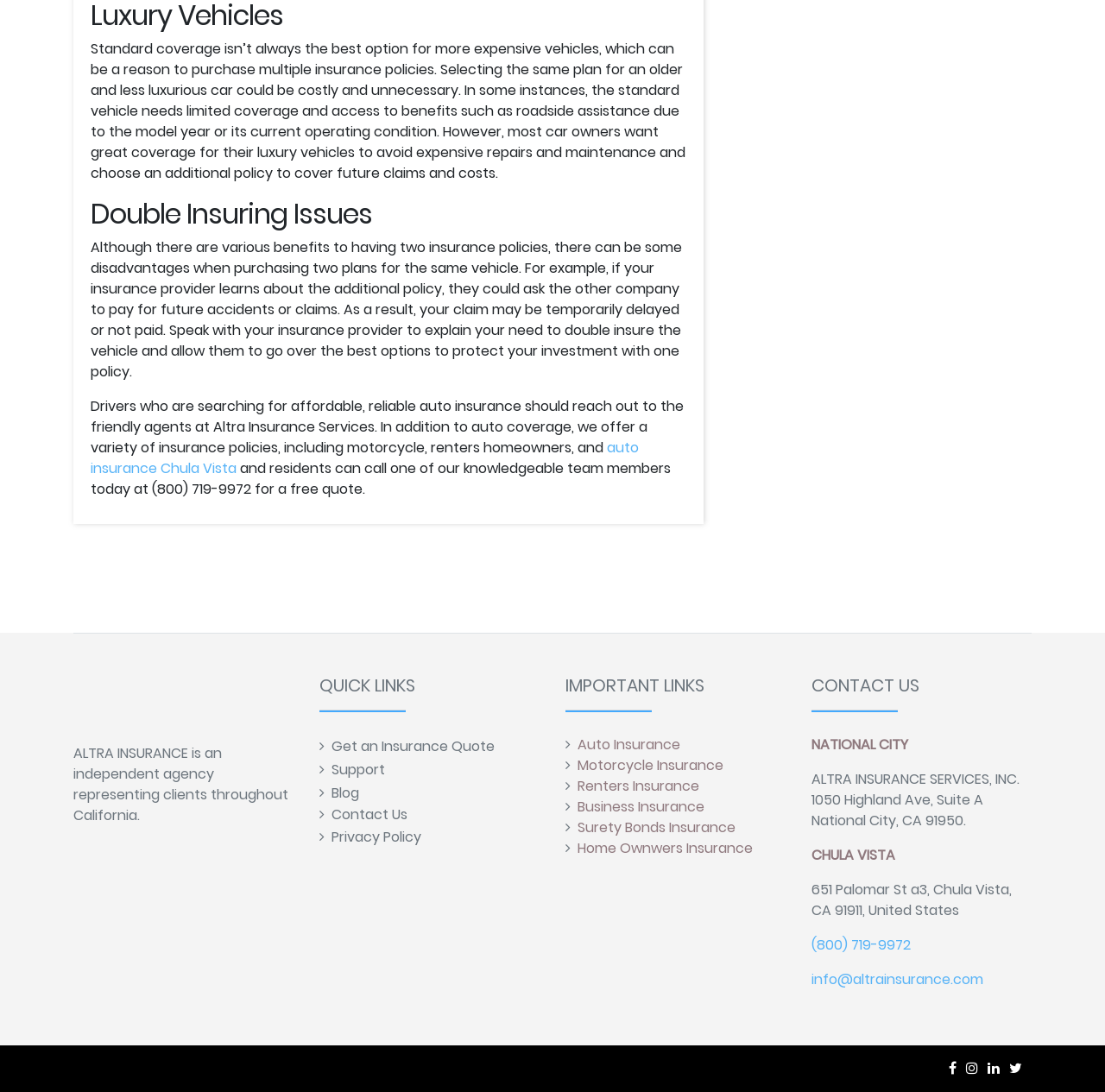Can you show the bounding box coordinates of the region to click on to complete the task described in the instruction: "Contact us"?

[0.734, 0.856, 0.824, 0.875]